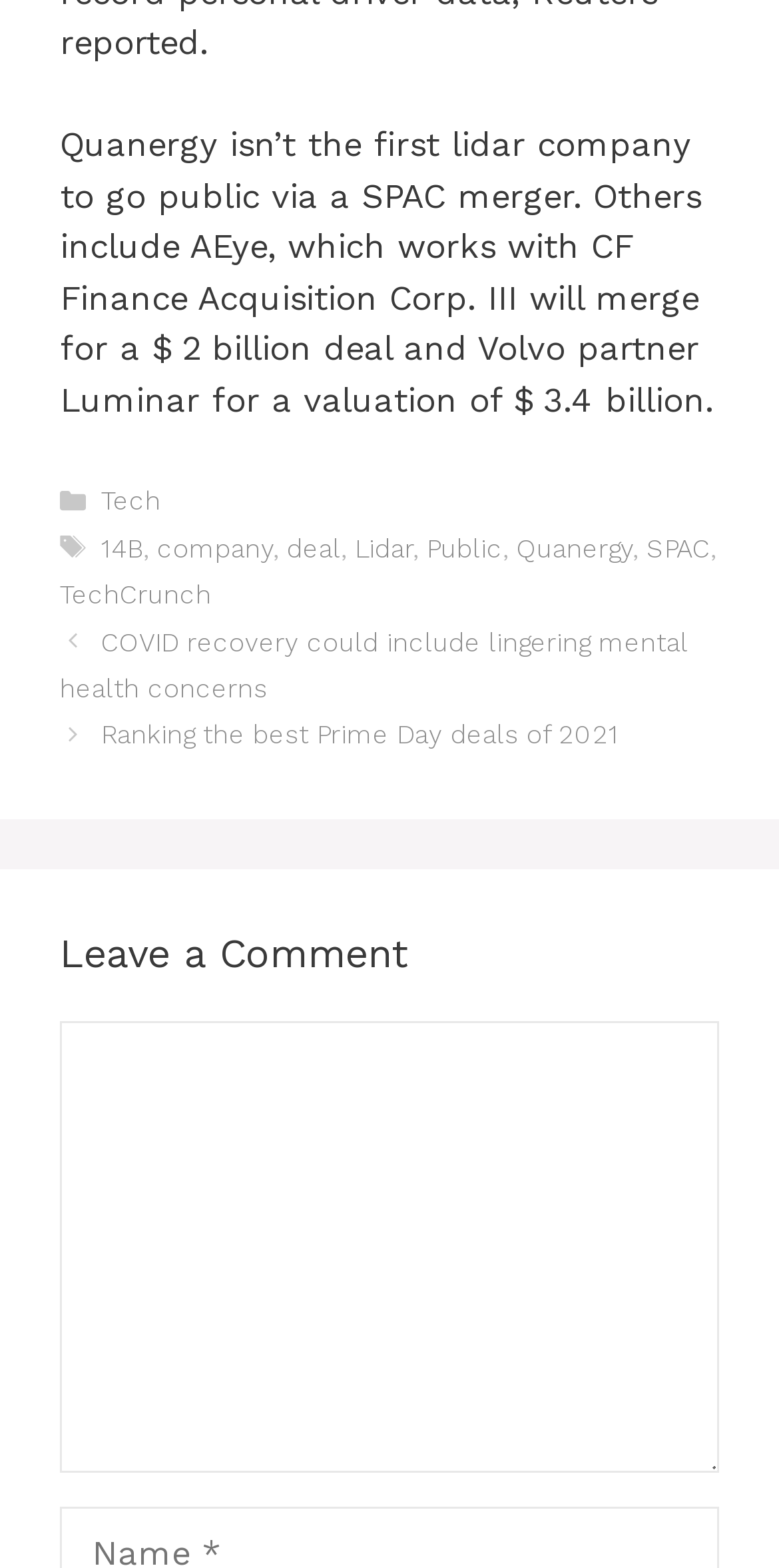Please locate the bounding box coordinates of the element that needs to be clicked to achieve the following instruction: "Enter a comment". The coordinates should be four float numbers between 0 and 1, i.e., [left, top, right, bottom].

[0.077, 0.651, 0.923, 0.939]